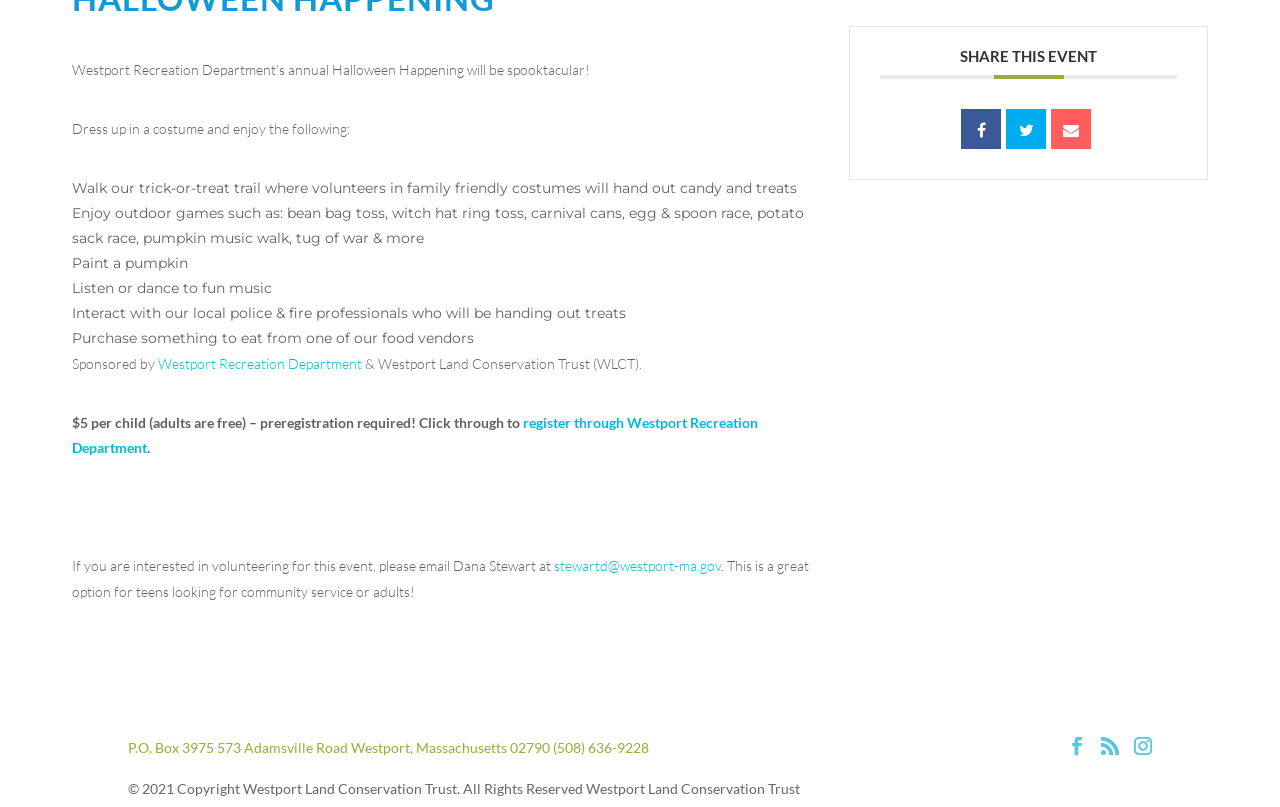Provide the bounding box coordinates for the specified HTML element described in this description: "Facebook". The coordinates should be four float numbers ranging from 0 to 1, in the format [left, top, right, bottom].

[0.834, 0.909, 0.848, 0.943]